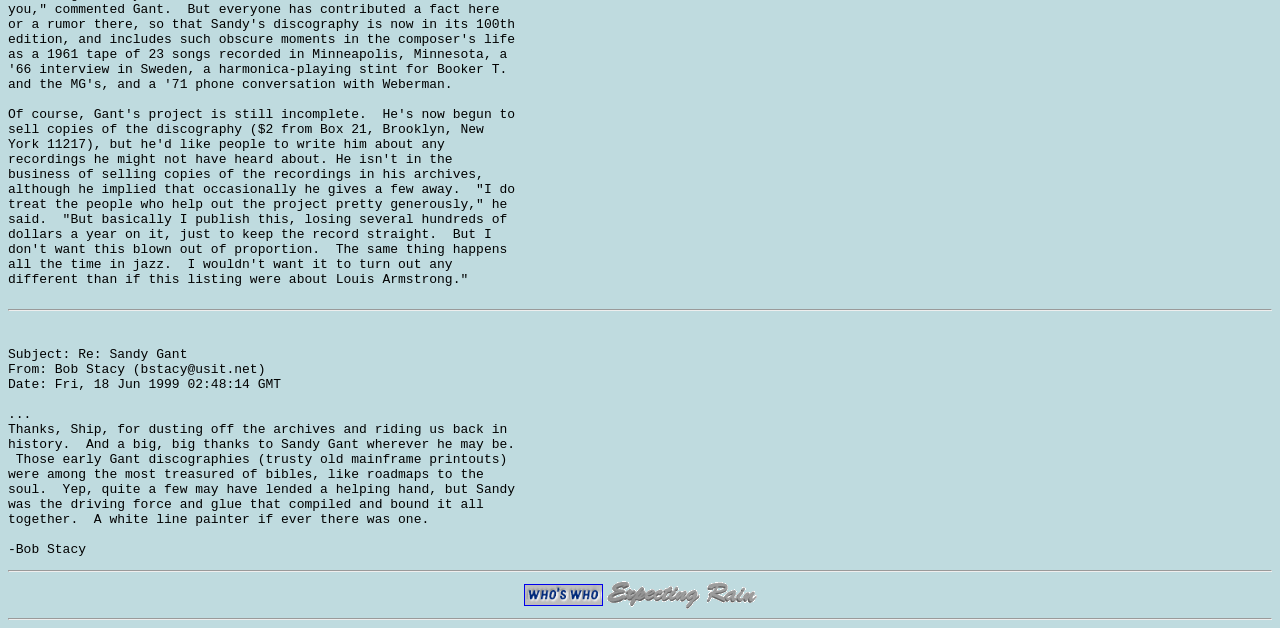What is the date of the email?
Refer to the screenshot and respond with a concise word or phrase.

Fri, 18 Jun 1999